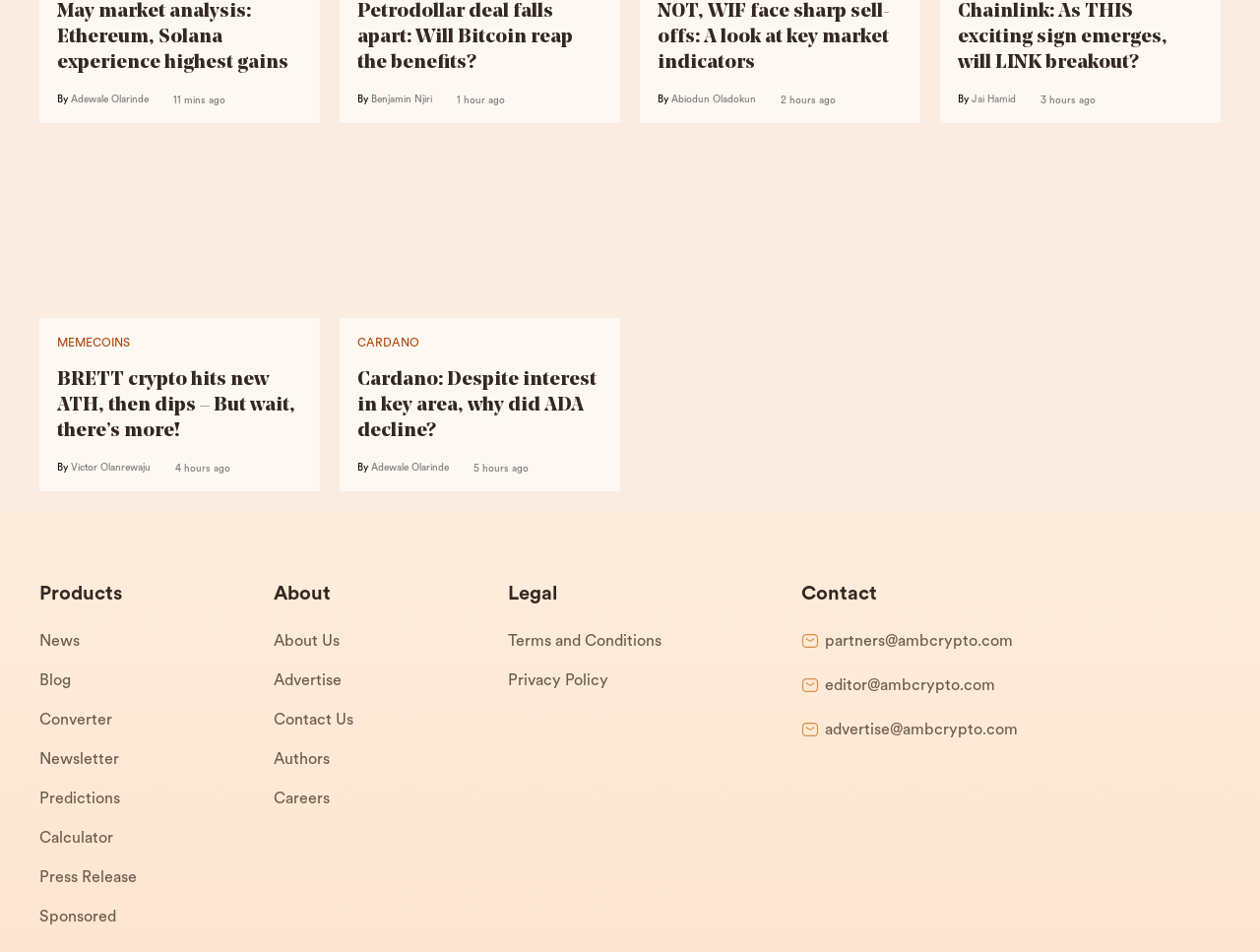Review the image closely and give a comprehensive answer to the question: Who is the author of the second article?

The second article on the webpage has a link 'By Adewale Olarinde' which indicates that Adewale Olarinde is the author of the article.